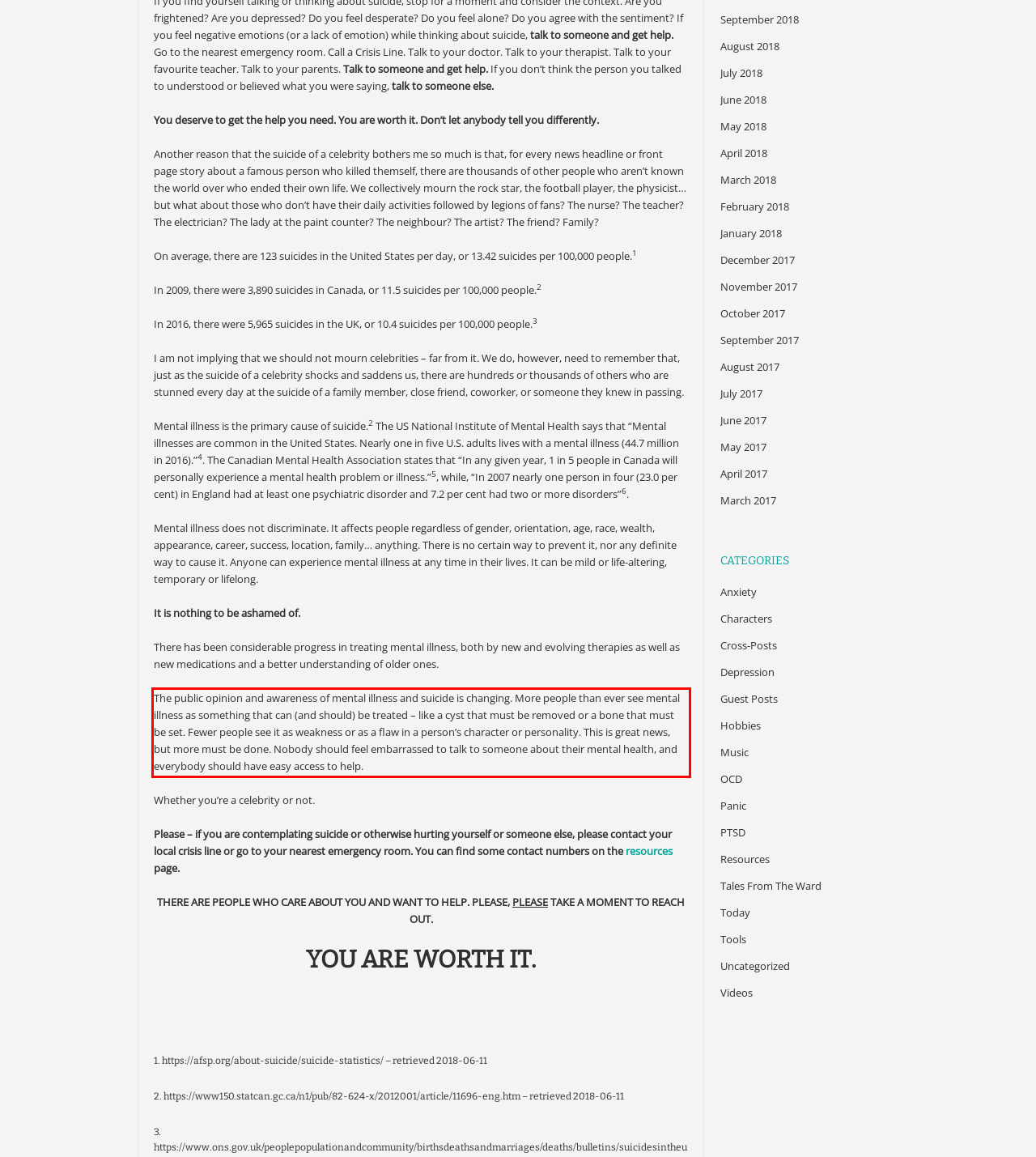Please analyze the screenshot of a webpage and extract the text content within the red bounding box using OCR.

The public opinion and awareness of mental illness and suicide is changing. More people than ever see mental illness as something that can (and should) be treated – like a cyst that must be removed or a bone that must be set. Fewer people see it as weakness or as a flaw in a person’s character or personality. This is great news, but more must be done. Nobody should feel embarrassed to talk to someone about their mental health, and everybody should have easy access to help.